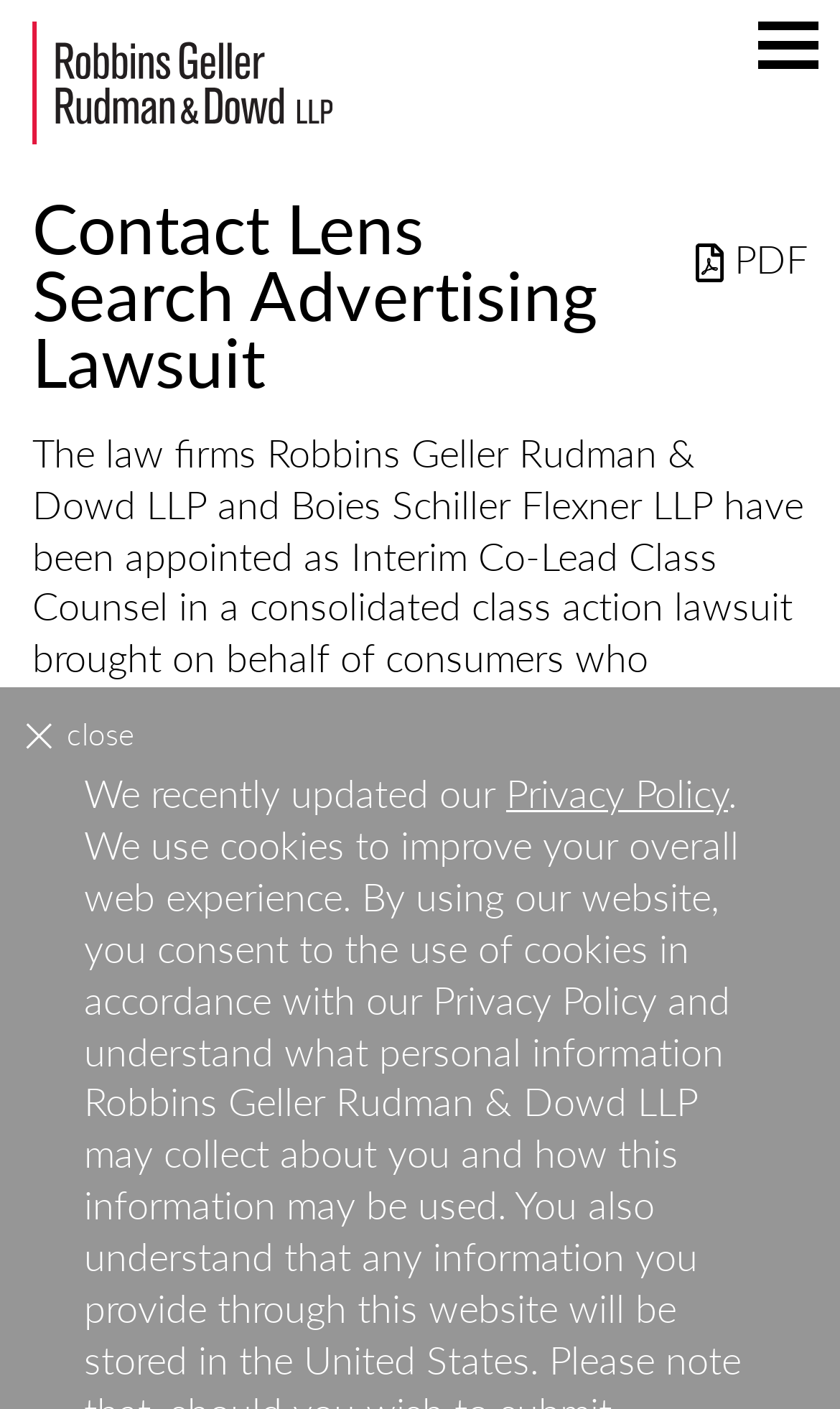What is the name of the defendant in the lawsuit?
Please use the visual content to give a single word or phrase answer.

1-800 Contacts, Inc.